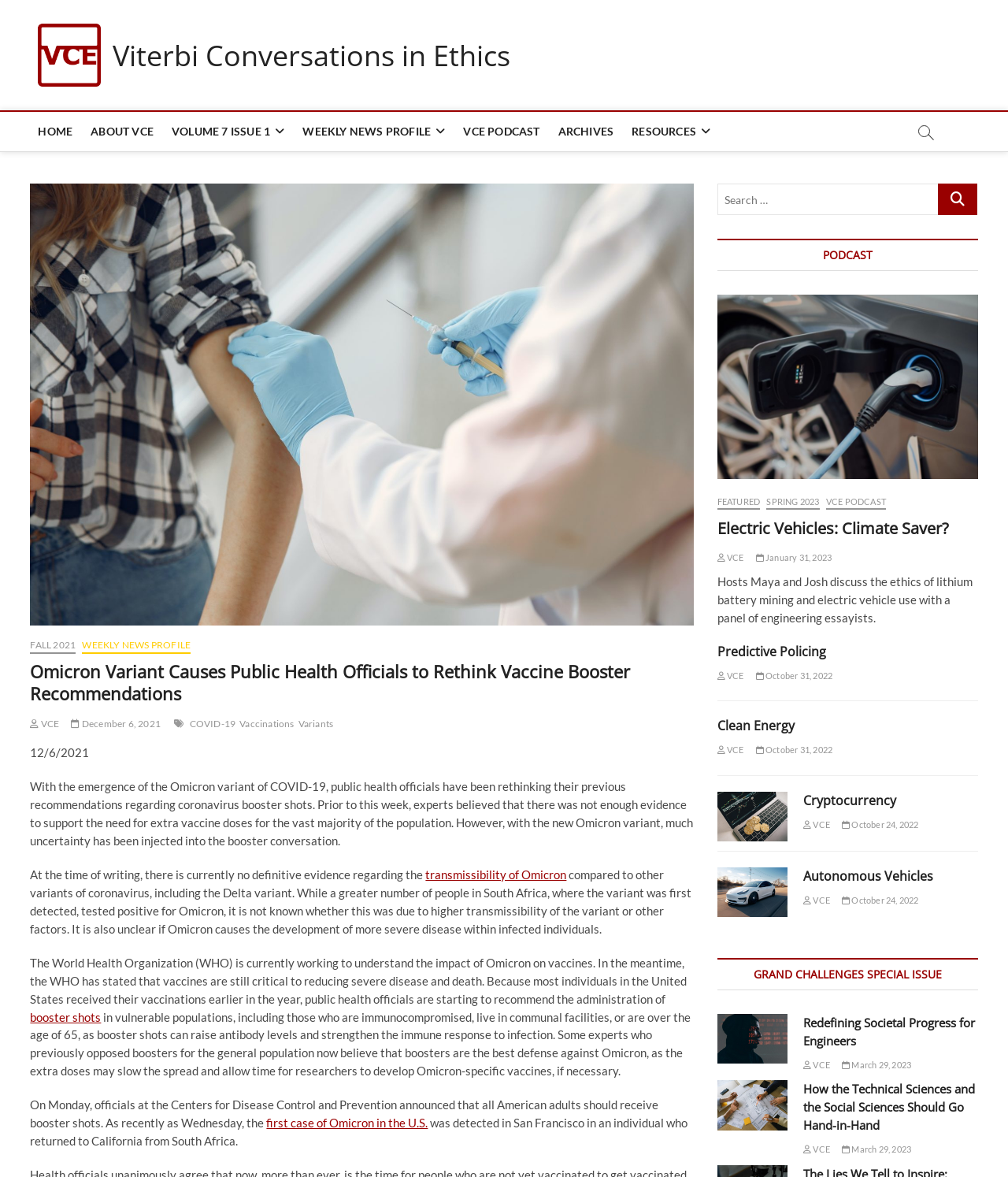Explain the webpage's design and content in an elaborate manner.

This webpage is about Viterbi Conversations in Ethics, a platform that discusses various topics related to ethics. At the top left corner, there is a logo of USC Viterbi Conversation in Ethics, and next to it, there is a heading that reads "Viterbi Conversations in Ethics". Below the logo, there is a navigation menu with links to different sections of the website, including "HOME", "ABOUT VCE", "VOLUME 7 ISSUE 1", "WEEKLY NEWS PROFILE", "VCE PODCAST", "ARCHIVES", and "RESOURCES".

On the right side of the navigation menu, there is a button and a search box. Below the navigation menu, there is a heading that reads "Omicron Variant Causes Public Health Officials to Rethink Vaccine Booster Recommendations". This heading is followed by a series of paragraphs that discuss the Omicron variant of COVID-19 and its impact on vaccine booster recommendations.

The article explains that with the emergence of the Omicron variant, public health officials have been rethinking their previous recommendations regarding coronavirus booster shots. It mentions that there is currently no definitive evidence regarding the transmissibility of Omicron compared to other variants of coronavirus, and that the World Health Organization is working to understand the impact of Omicron on vaccines.

The article also discusses the recommendation of booster shots for vulnerable populations, including those who are immunocompromised, live in communal facilities, or are over the age of 65. It mentions that some experts who previously opposed boosters for the general population now believe that boosters are the best defense against Omicron.

Below the article, there are several sections that appear to be podcast episodes or articles related to ethics. Each section has a heading, a brief summary, and links to the full article or podcast episode. The topics of these sections include electric vehicles, predictive policing, clean energy, cryptocurrency, and autonomous vehicles.

At the bottom of the page, there is a heading that reads "GRAND CHALLENGES SPECIAL ISSUE", which suggests that the webpage is part of a special issue or series related to grand challenges in ethics.